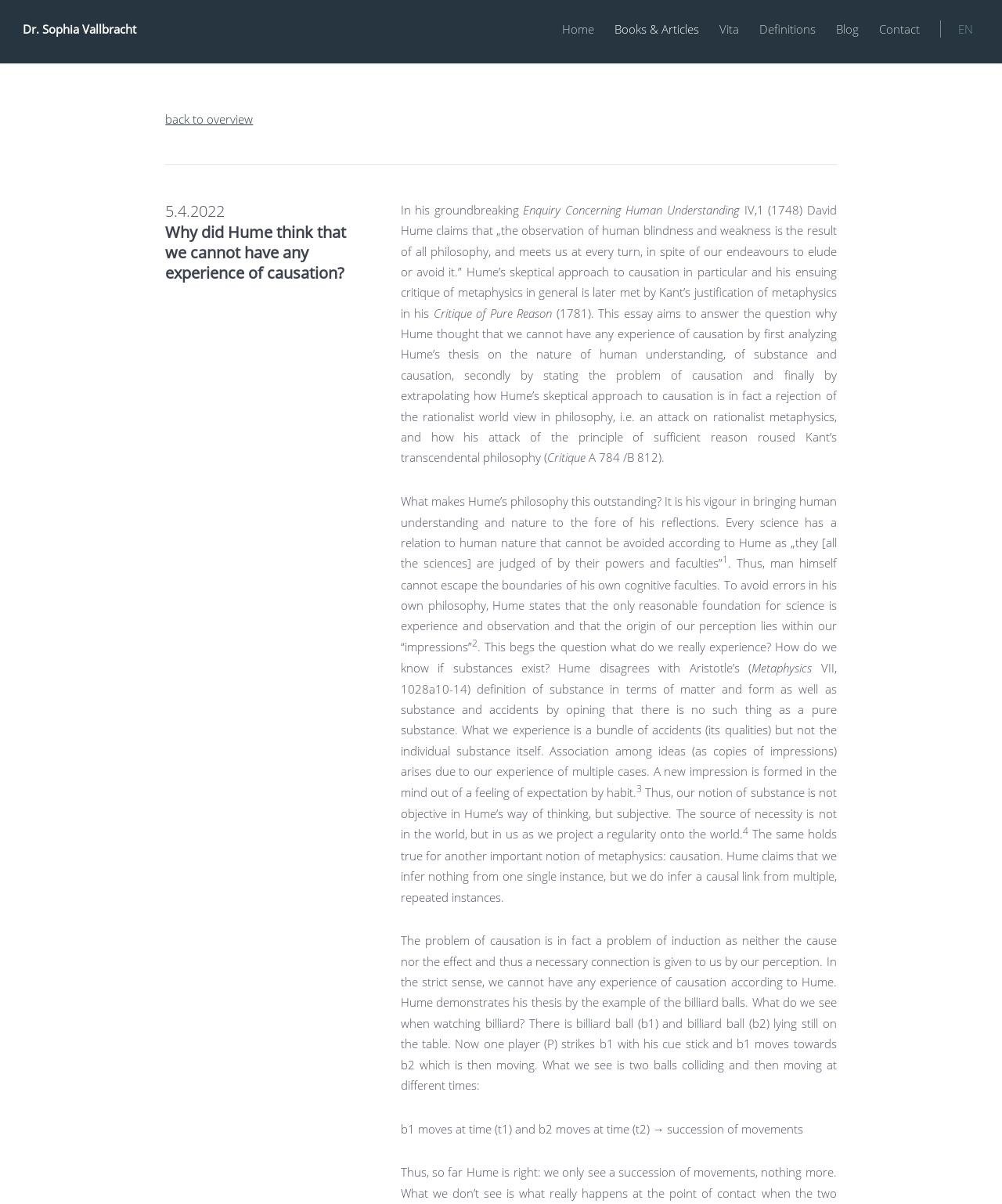Please determine the bounding box coordinates of the element's region to click for the following instruction: "Click on the 'Home' link".

[0.561, 0.017, 0.593, 0.031]